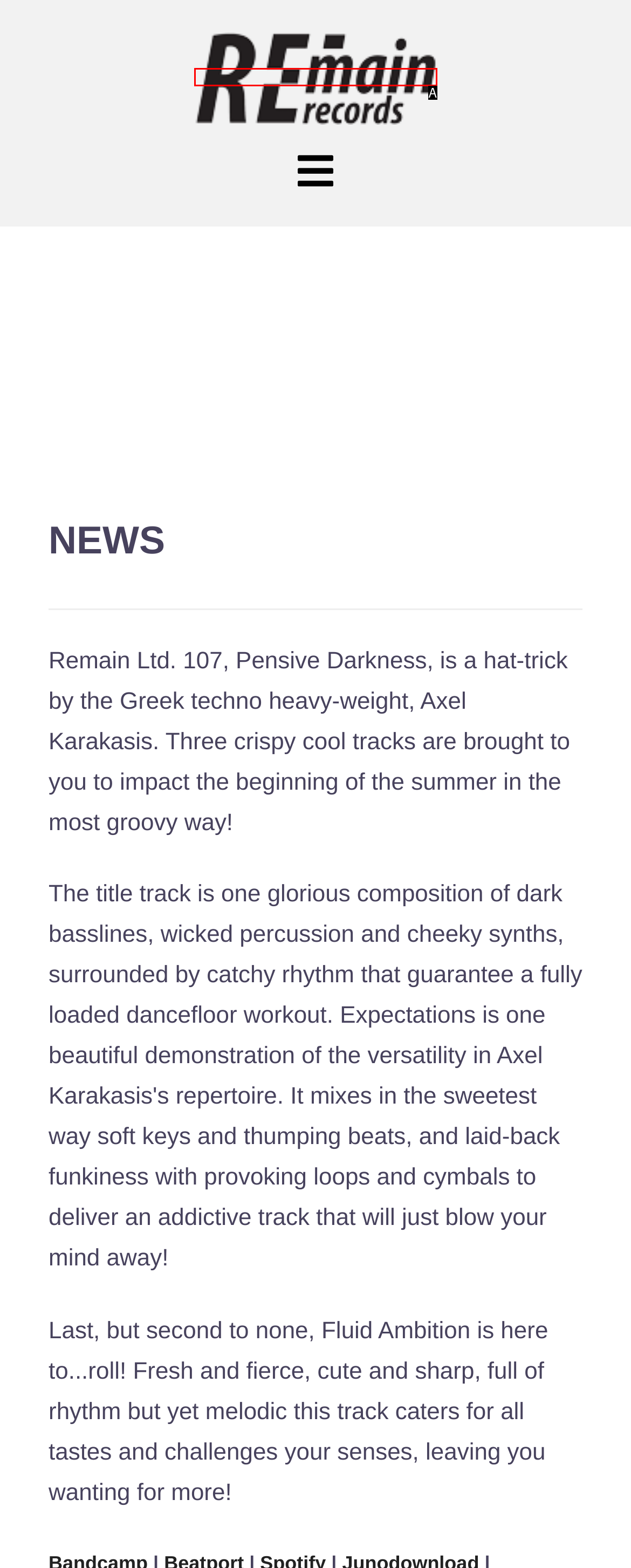Match the description: title="REmain Records" to one of the options shown. Reply with the letter of the best match.

A